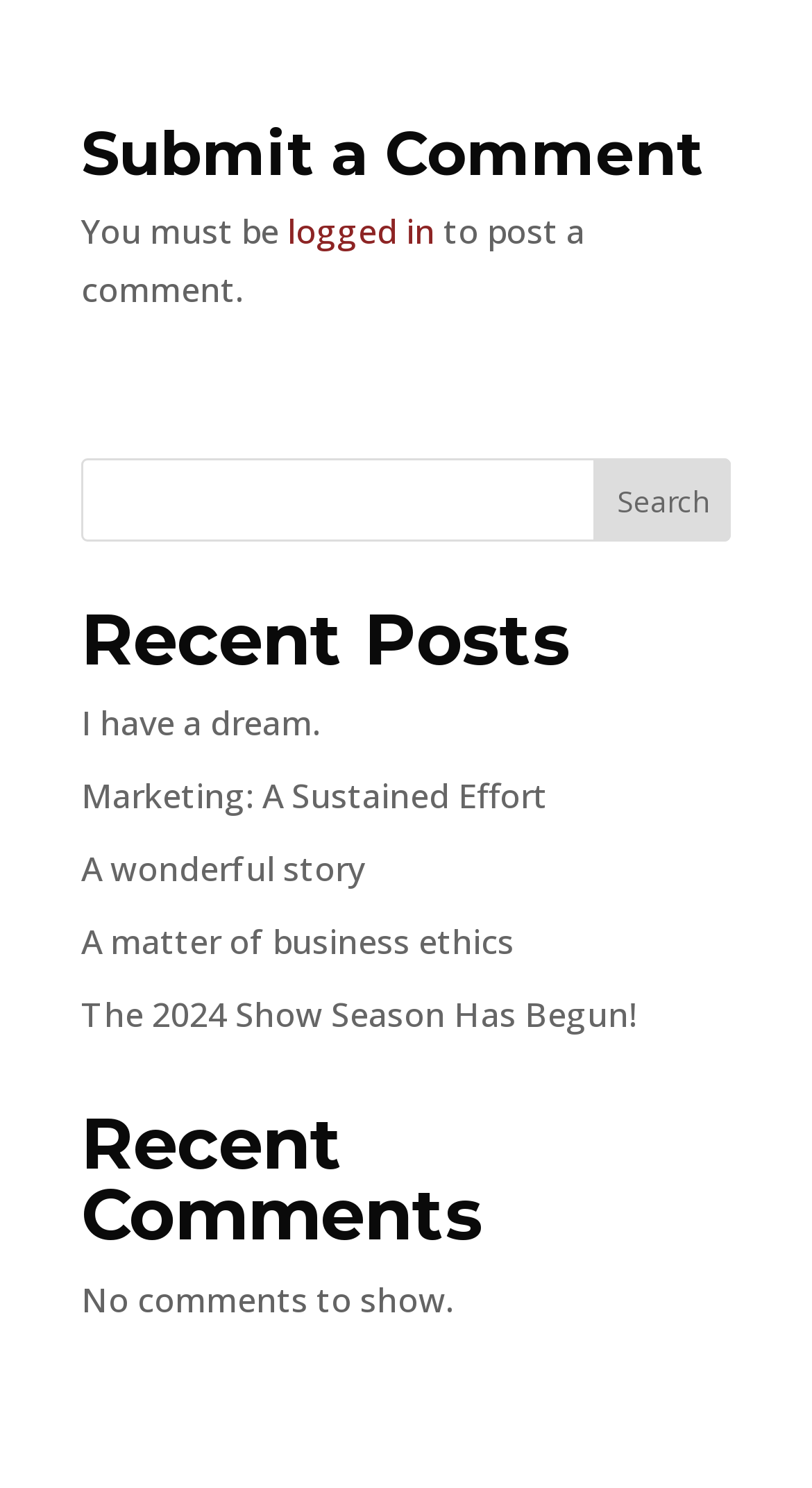Locate the bounding box coordinates of the element to click to perform the following action: 'Click 'logged in' to proceed'. The coordinates should be given as four float values between 0 and 1, in the form of [left, top, right, bottom].

[0.354, 0.14, 0.536, 0.171]